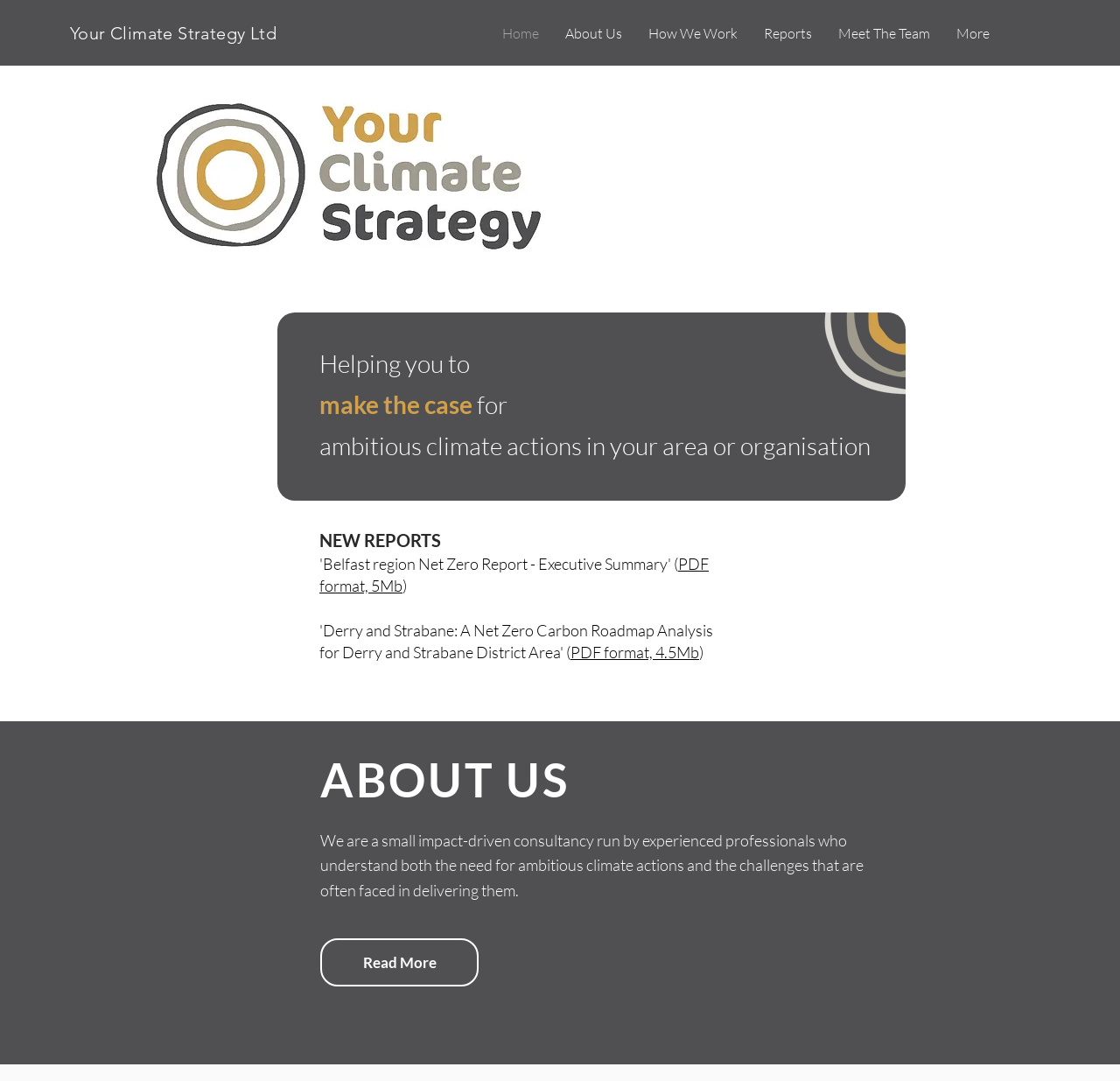Highlight the bounding box coordinates of the element you need to click to perform the following instruction: "View the 'About Us' page."

[0.493, 0.022, 0.567, 0.04]